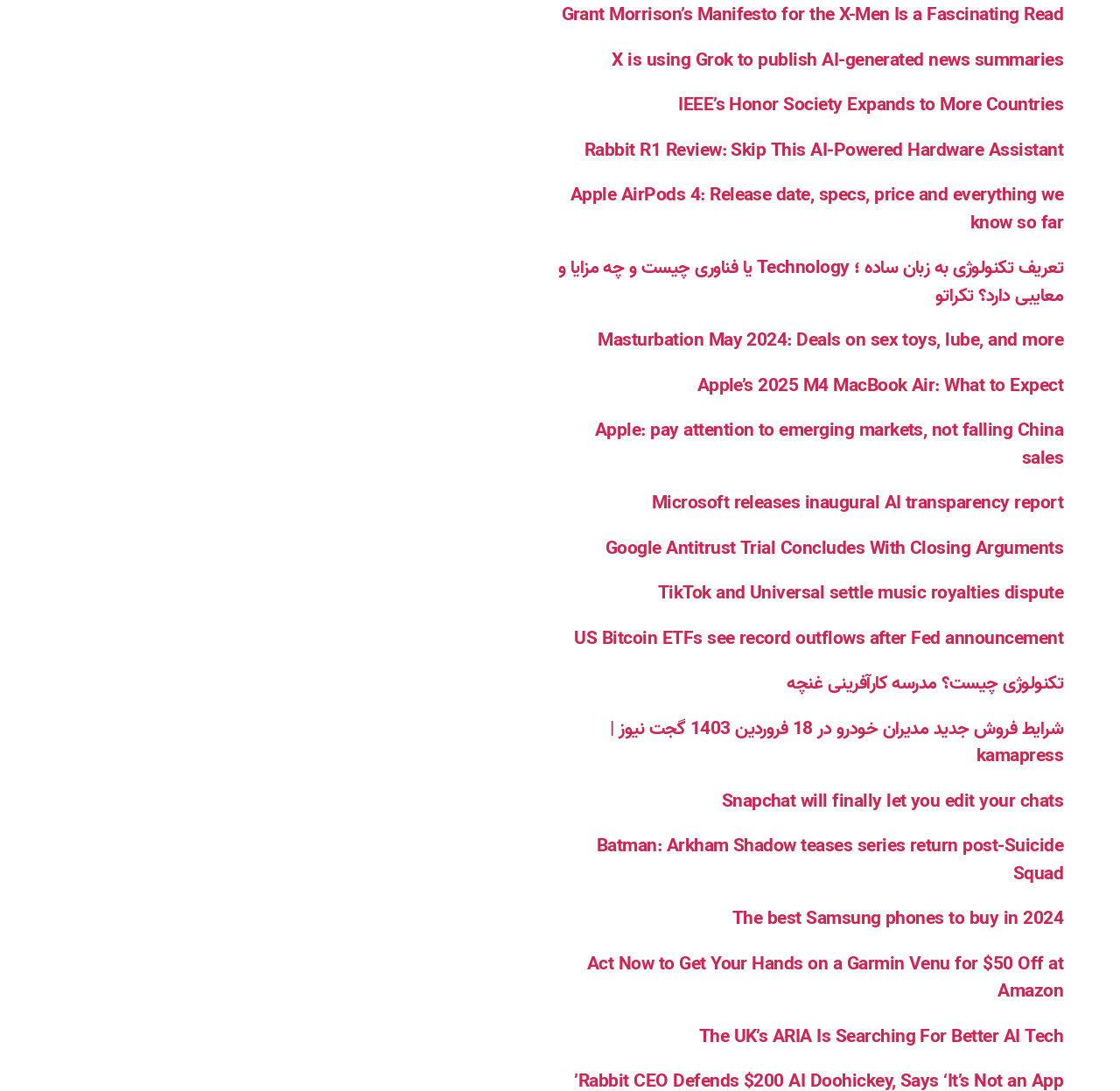Pinpoint the bounding box coordinates for the area that should be clicked to perform the following instruction: "Read about Grant Morrison’s manifesto for the X-Men".

[0.501, 0.0, 0.949, 0.028]